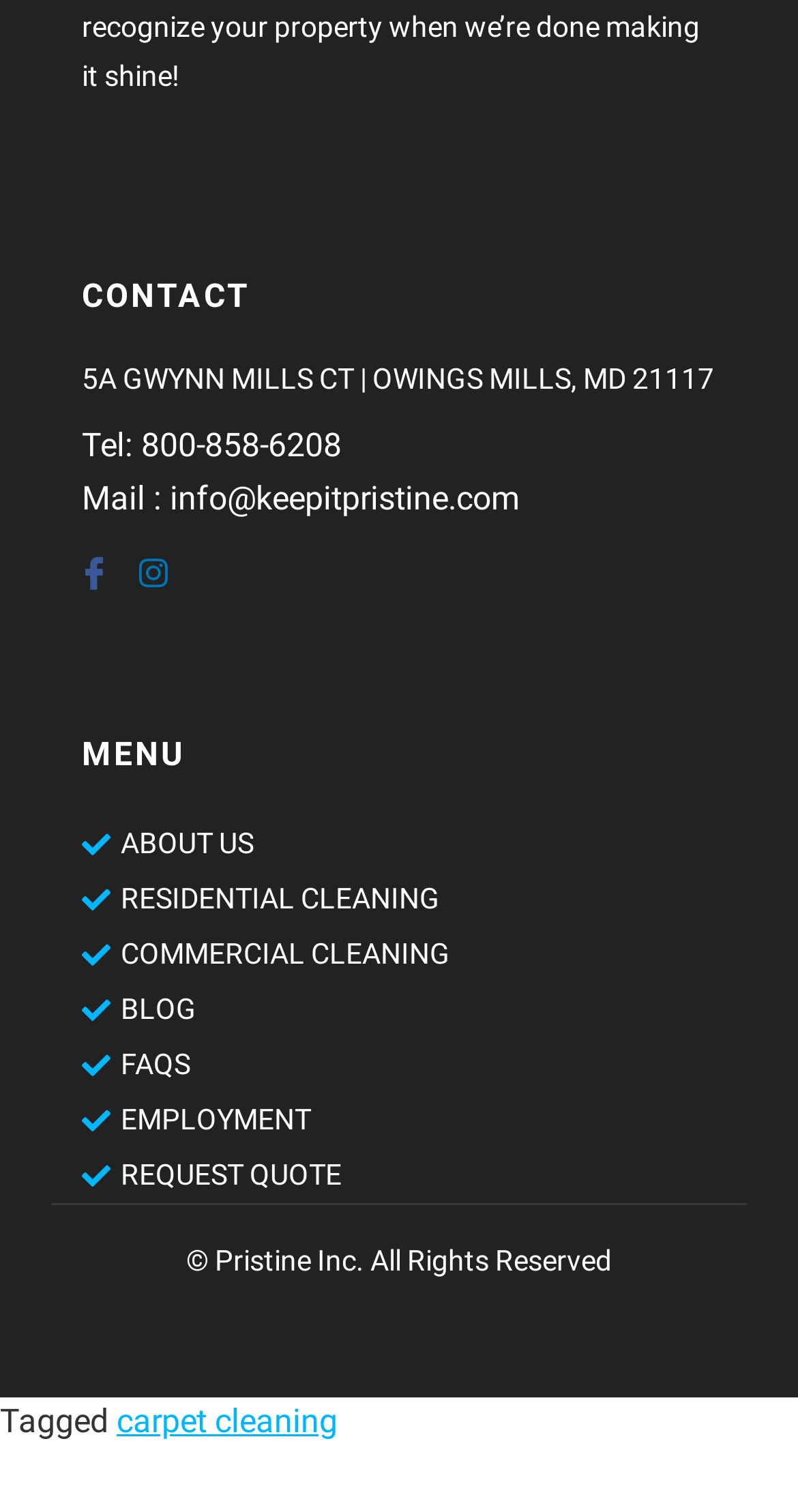Locate the bounding box coordinates of the clickable region to complete the following instruction: "Request a quote."

[0.103, 0.759, 0.428, 0.796]